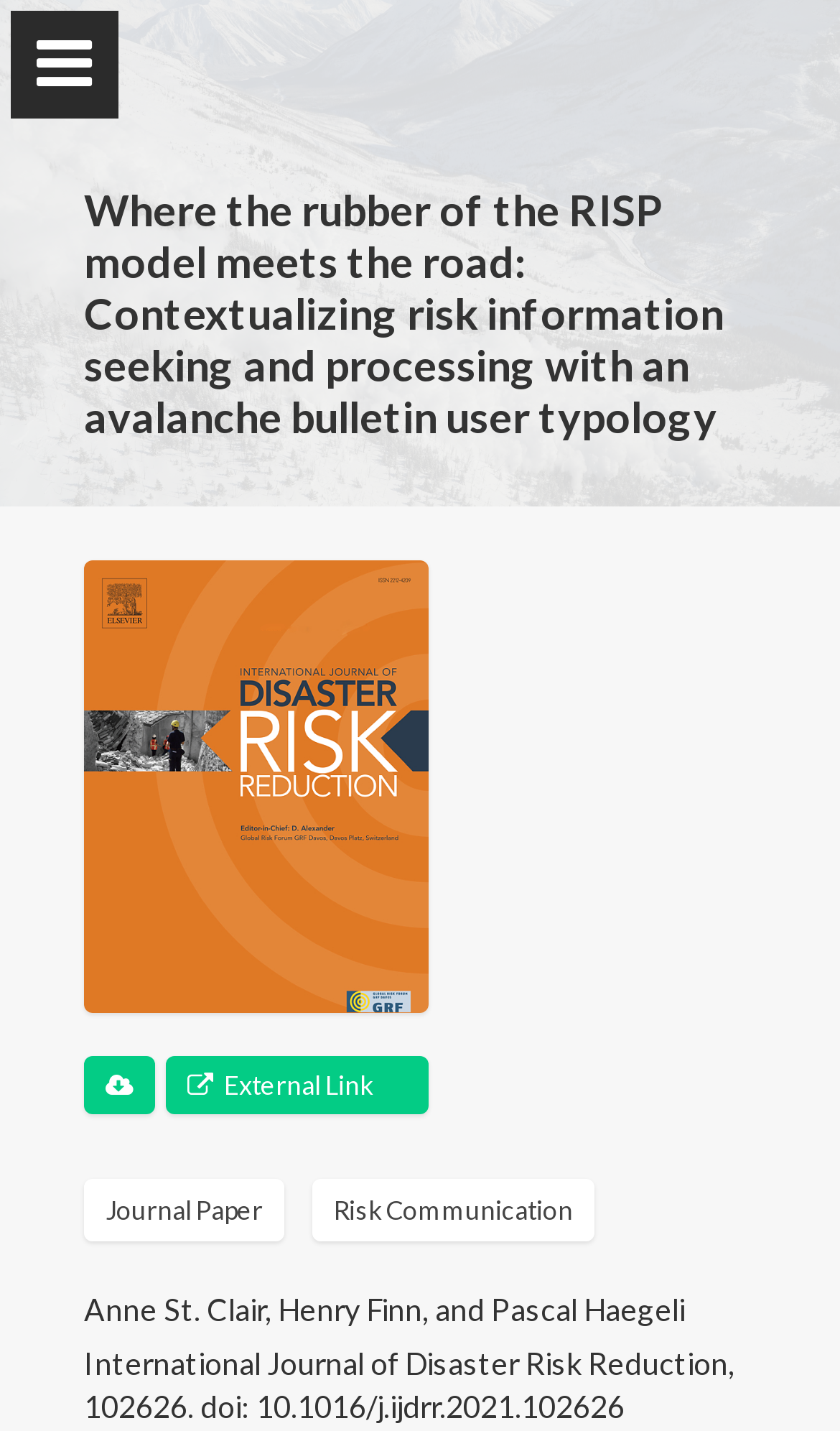Please identify the bounding box coordinates for the region that you need to click to follow this instruction: "Click the SARP logo".

[0.34, 0.045, 0.66, 0.233]